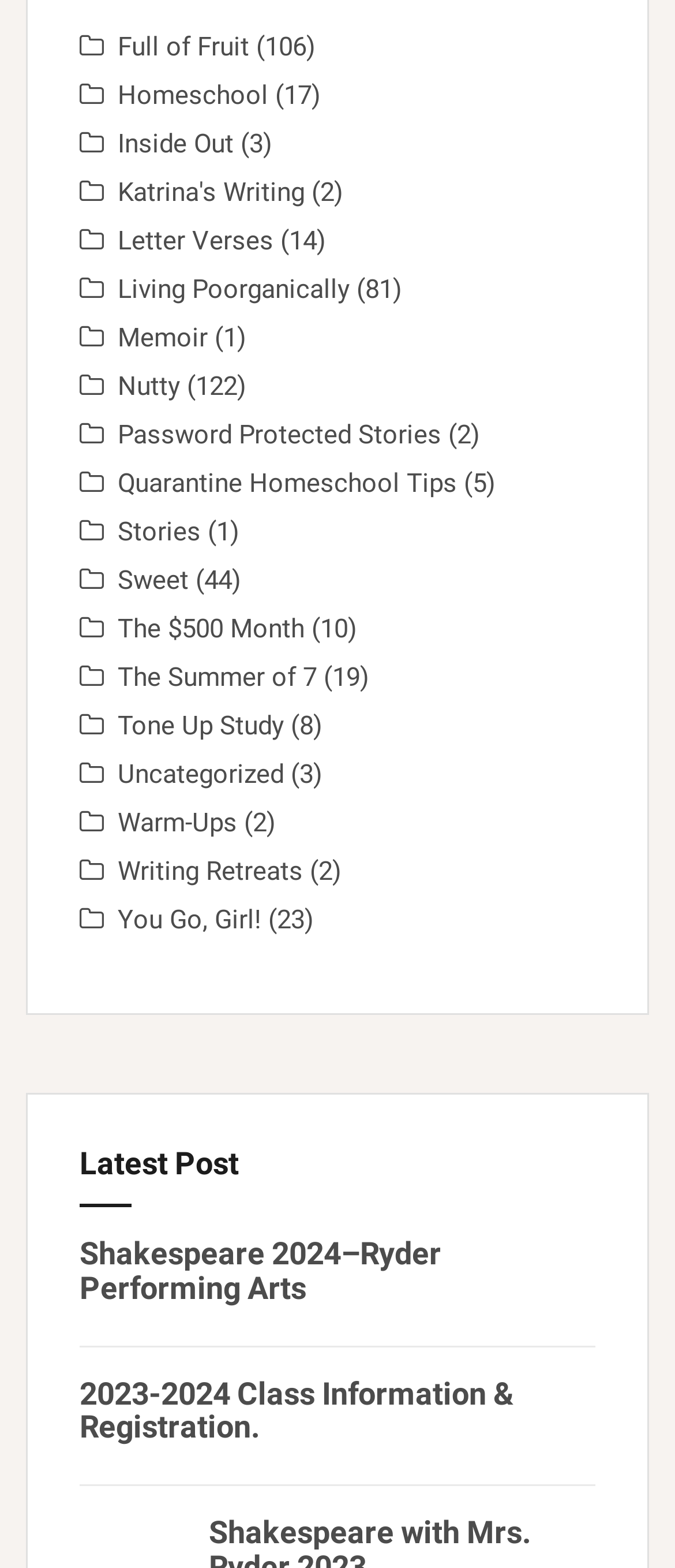Give a concise answer of one word or phrase to the question: 
What is the text of the second link on the webpage?

Homeschool